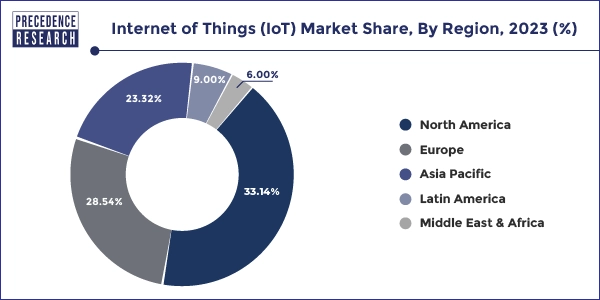Generate an elaborate caption that covers all aspects of the image.

This pie chart illustrates the market share of the Internet of Things (IoT) by region for the year 2023, as reported by Precedence Research. The chart highlights the distribution of market share among five key regions:

- **North America**: The largest segment, accounting for **33.14%** of the market.
- **Asia Pacific**: A significant portion, comprising **28.54%**, noted for its rapid growth, attributed to increased investments and technology adoption.
- **Europe**: Contributing **23.32%** to the overall market share.
- **Latin America**: Representing **9.00%**.
- **Middle East & Africa**: Holding **6.00%** of the market share.

This visualization emphasizes the increasing influence of the Asia Pacific region, expected to grow at the highest CAGR in the coming years, driven by the proliferation of connected devices and innovative product offerings from market players.